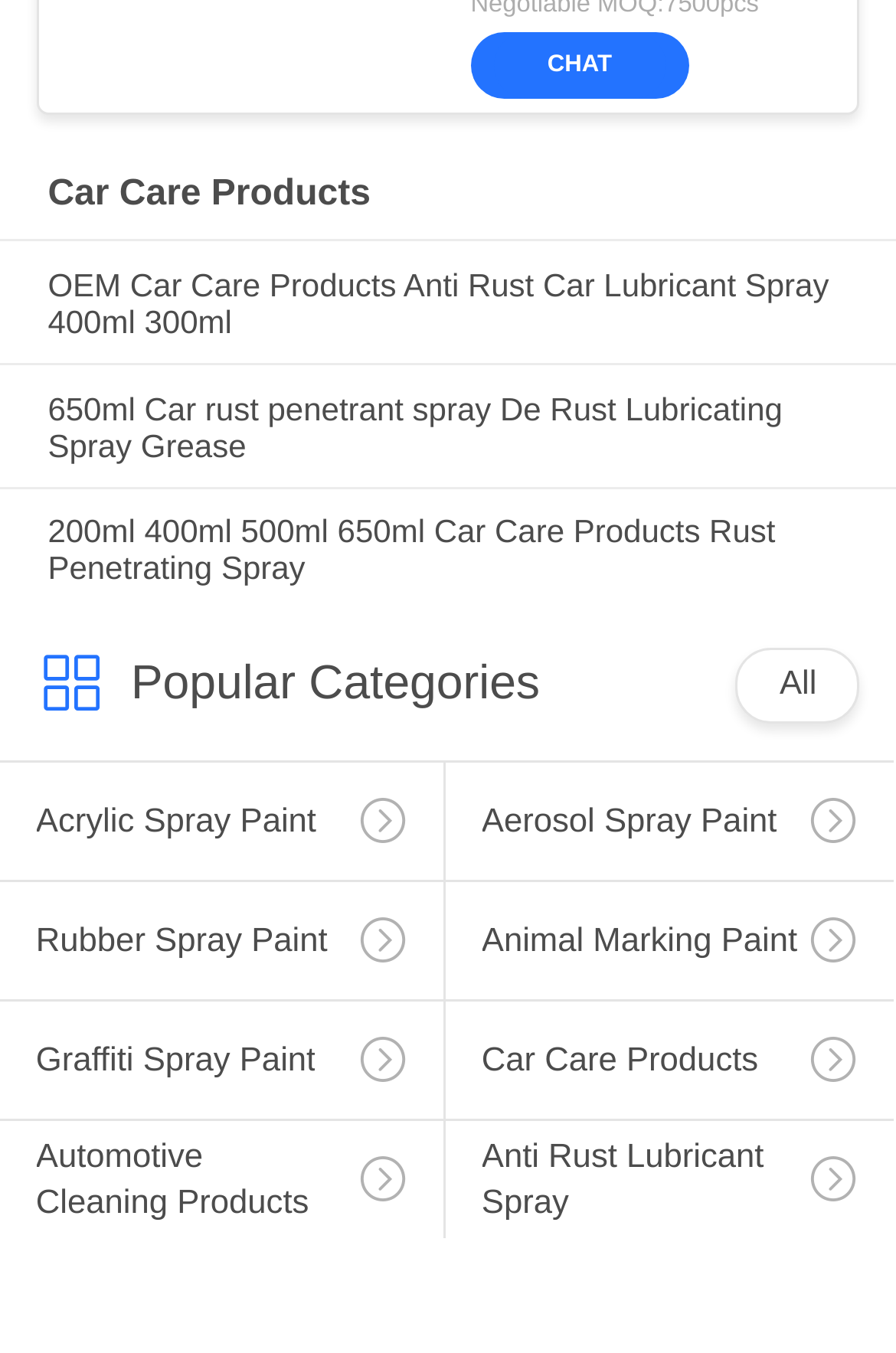Locate the bounding box coordinates of the clickable region to complete the following instruction: "Explore 'OEM Car Care Products Anti Rust Car Lubricant Spray 400ml 300ml'."

[0.053, 0.197, 0.947, 0.251]